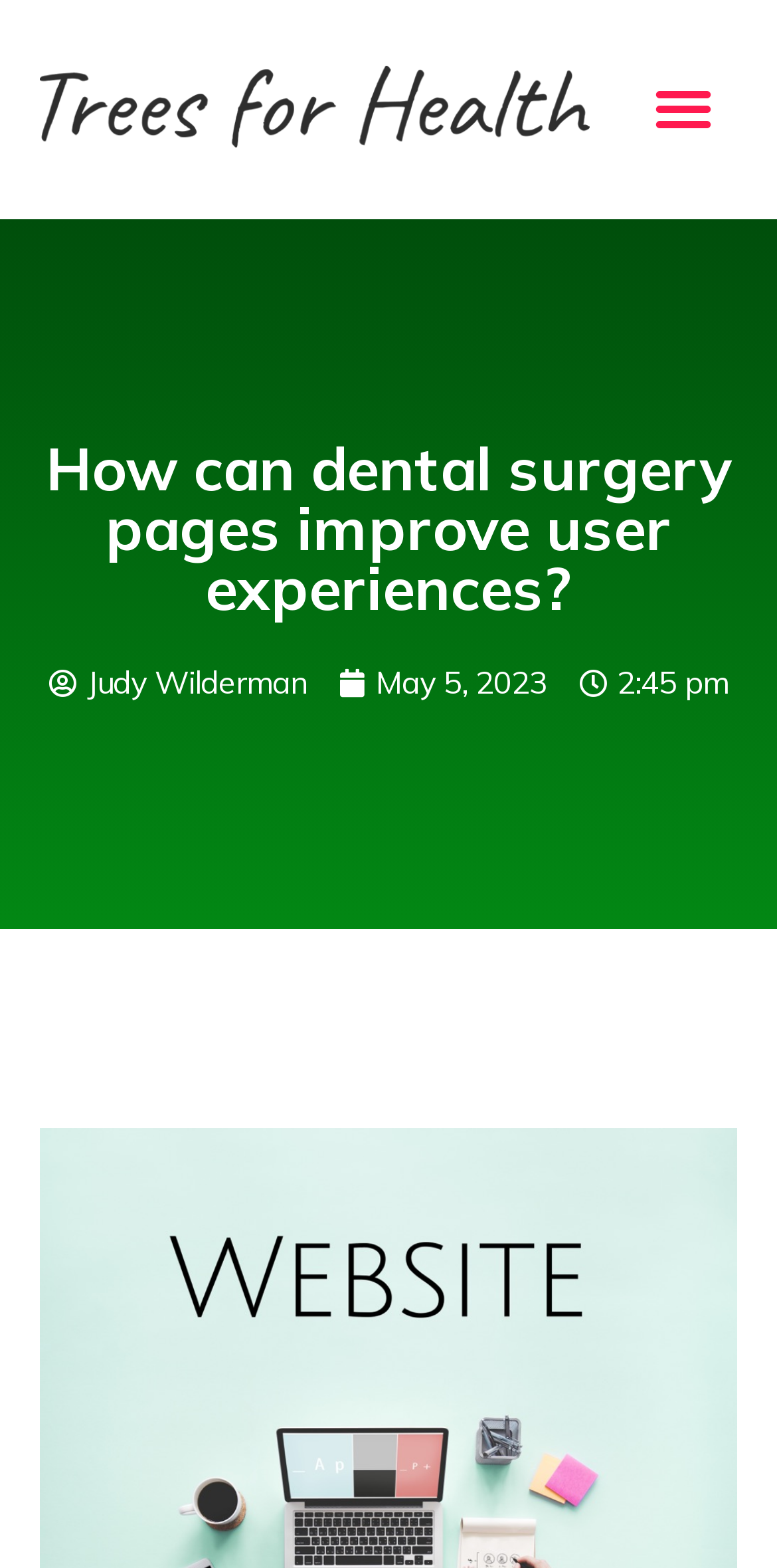Create a detailed summary of all the visual and textual information on the webpage.

The webpage appears to be a blog post or article discussing how dental surgery pages can improve user experiences. At the top left of the page, there is a link with no descriptive text. Next to it, on the top right, is a button labeled "Menu Toggle" that is currently not expanded. 

Below the top section, there is a prominent heading that reads "How can dental surgery pages improve user experiences?" taking up most of the width of the page. 

Underneath the heading, there are two links, one labeled "Judy Wilderman" and another labeled "May 5, 2023", which are positioned side by side. The "May 5, 2023" link has an embedded time element with the text "2:45 pm". 

On the right side of the "May 5, 2023" link, there is another time element with no descriptive text.